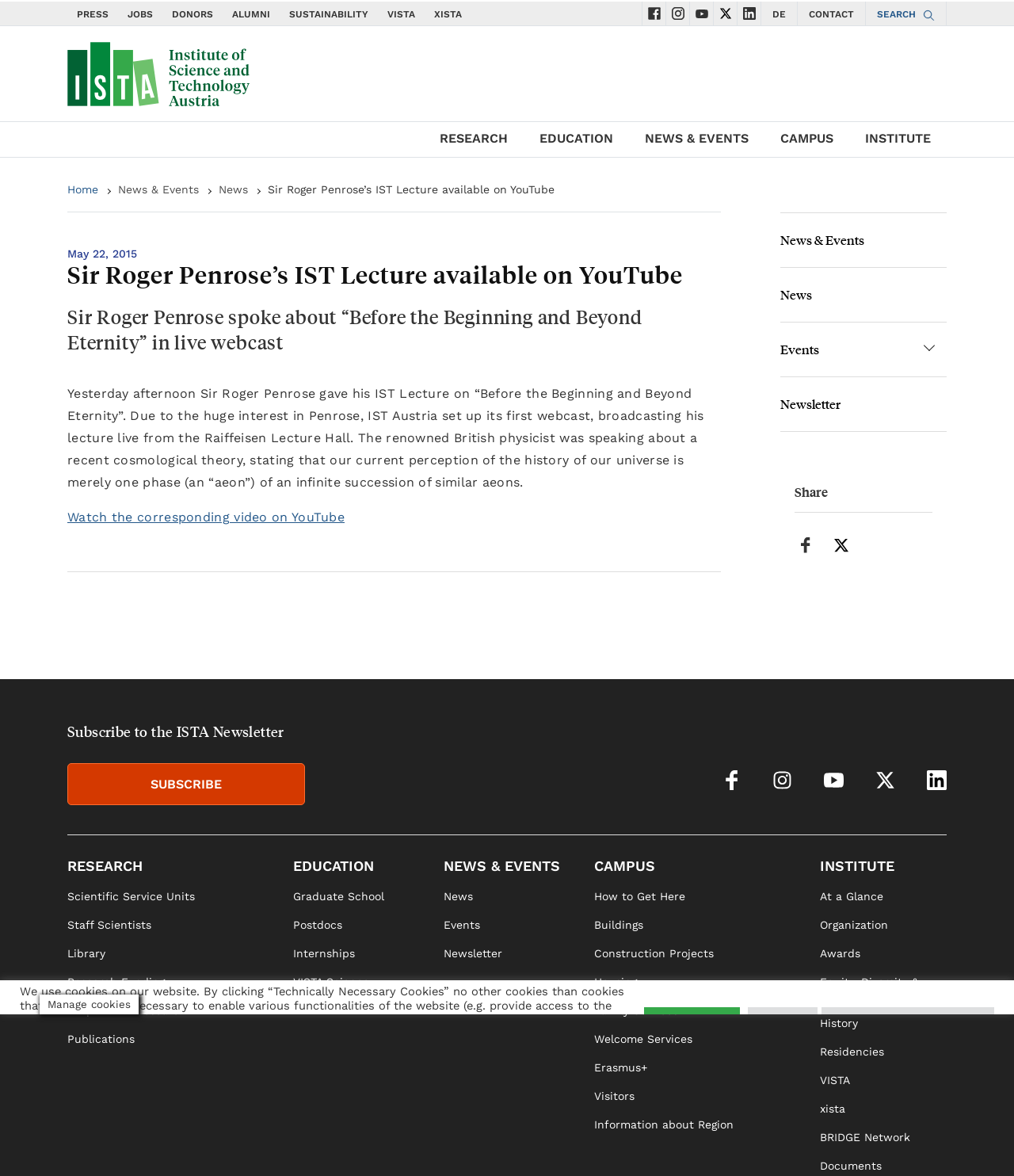Predict the bounding box of the UI element based on this description: "Responsible Research".

[0.066, 0.854, 0.184, 0.865]